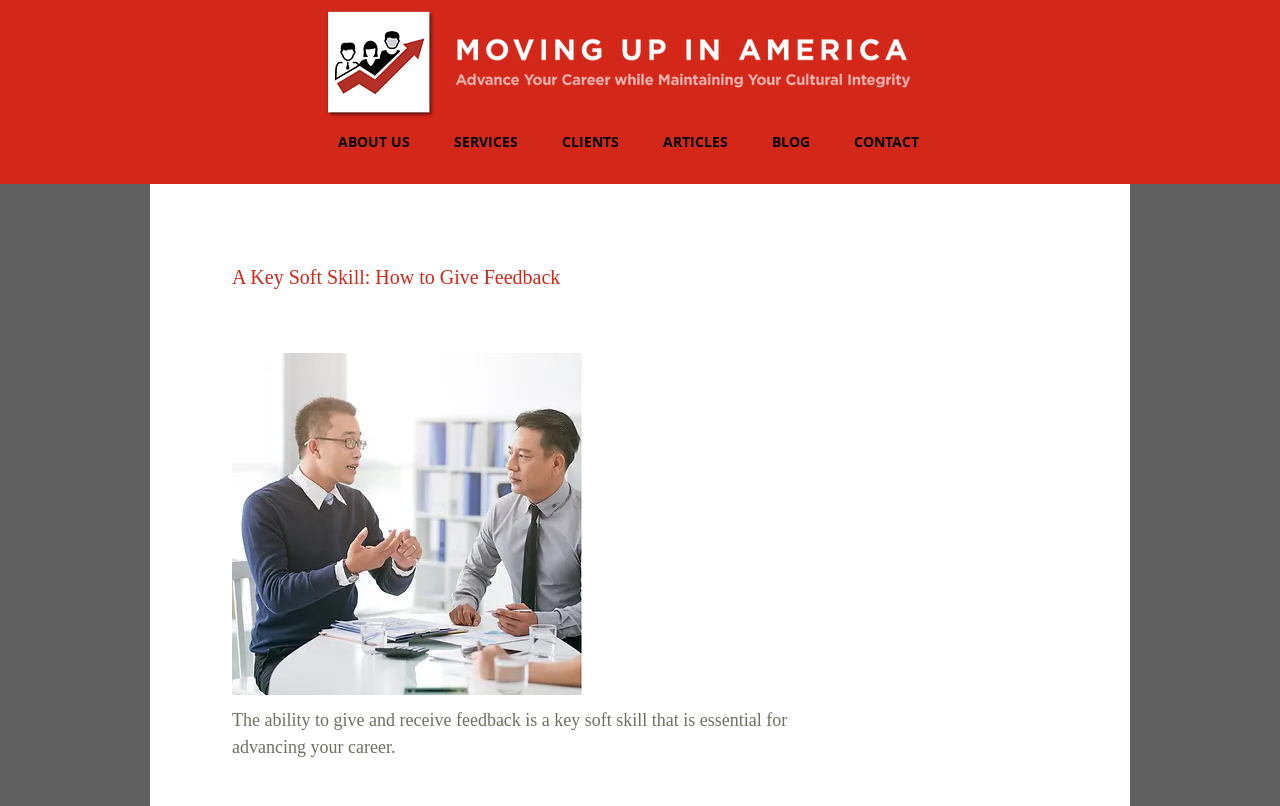Given the element description ARTICLES, identify the bounding box coordinates for the UI element on the webpage screenshot. The format should be (top-left x, top-left y, bottom-right x, bottom-right y), with values between 0 and 1.

[0.506, 0.154, 0.591, 0.197]